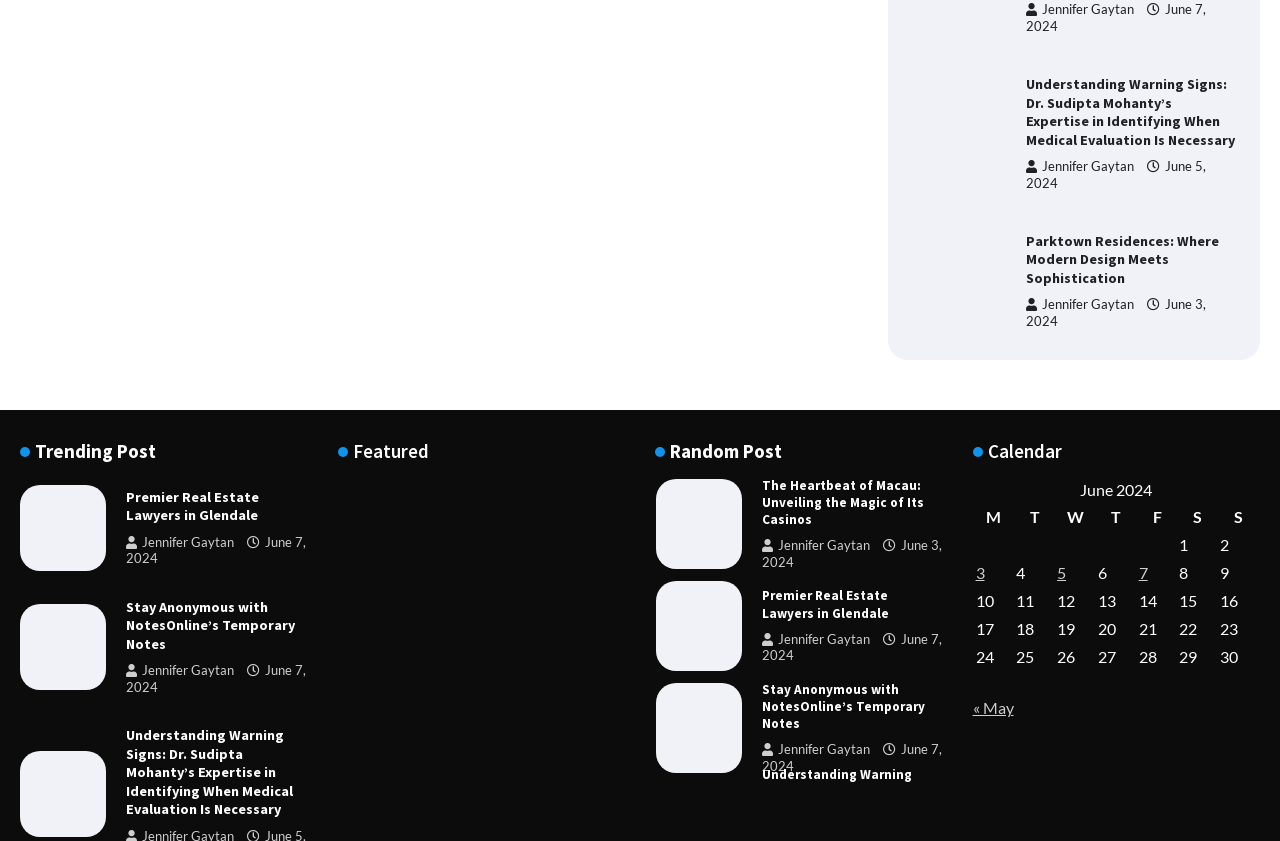What is the title of the first post?
Please use the visual content to give a single word or phrase answer.

Understanding Warning Signs